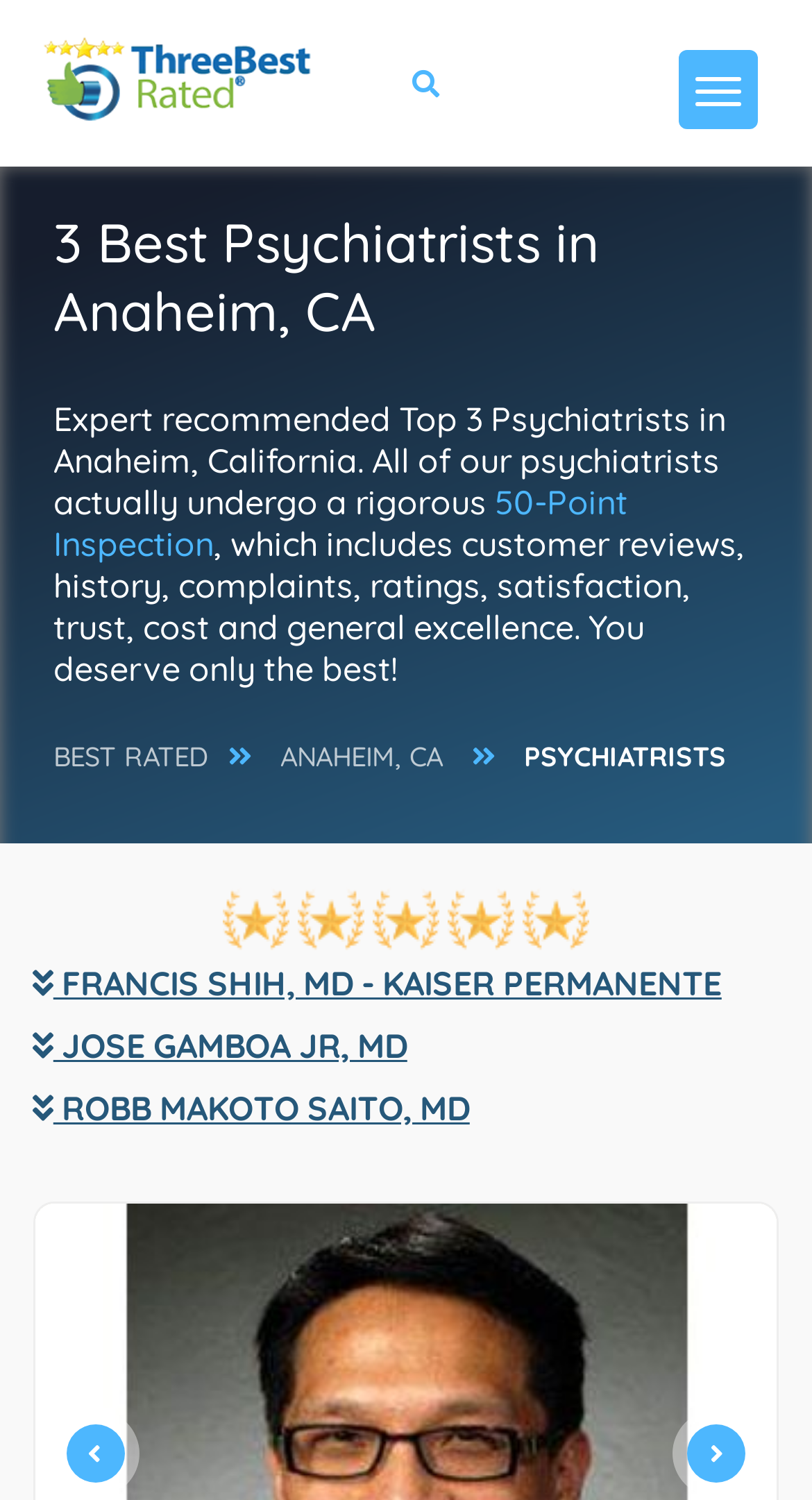What is the color of the 'Best Business' icon?
Using the information from the image, give a concise answer in one word or a short phrase.

Unknown